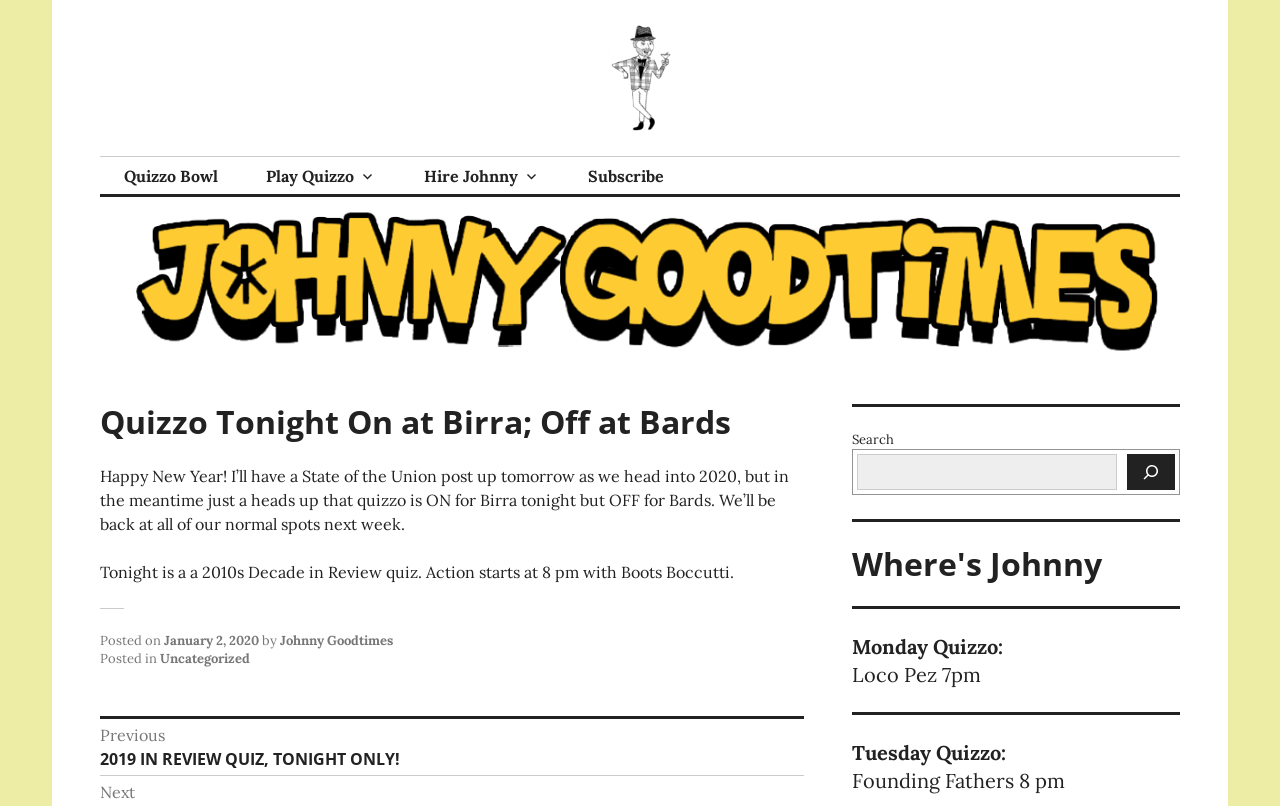Specify the bounding box coordinates of the area that needs to be clicked to achieve the following instruction: "Search for something".

[0.67, 0.563, 0.873, 0.608]